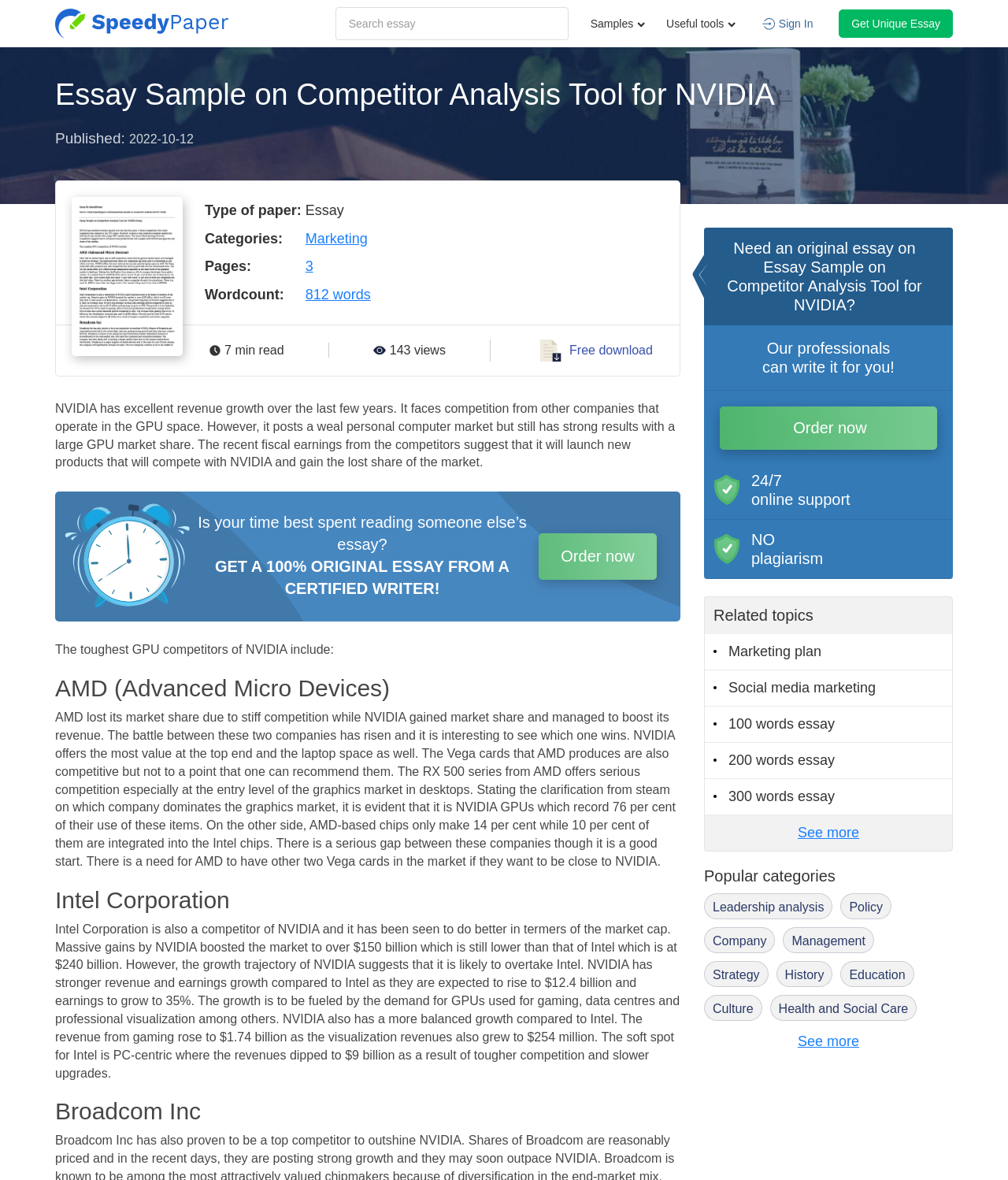Please mark the bounding box coordinates of the area that should be clicked to carry out the instruction: "View the 'Recent Posts'".

None